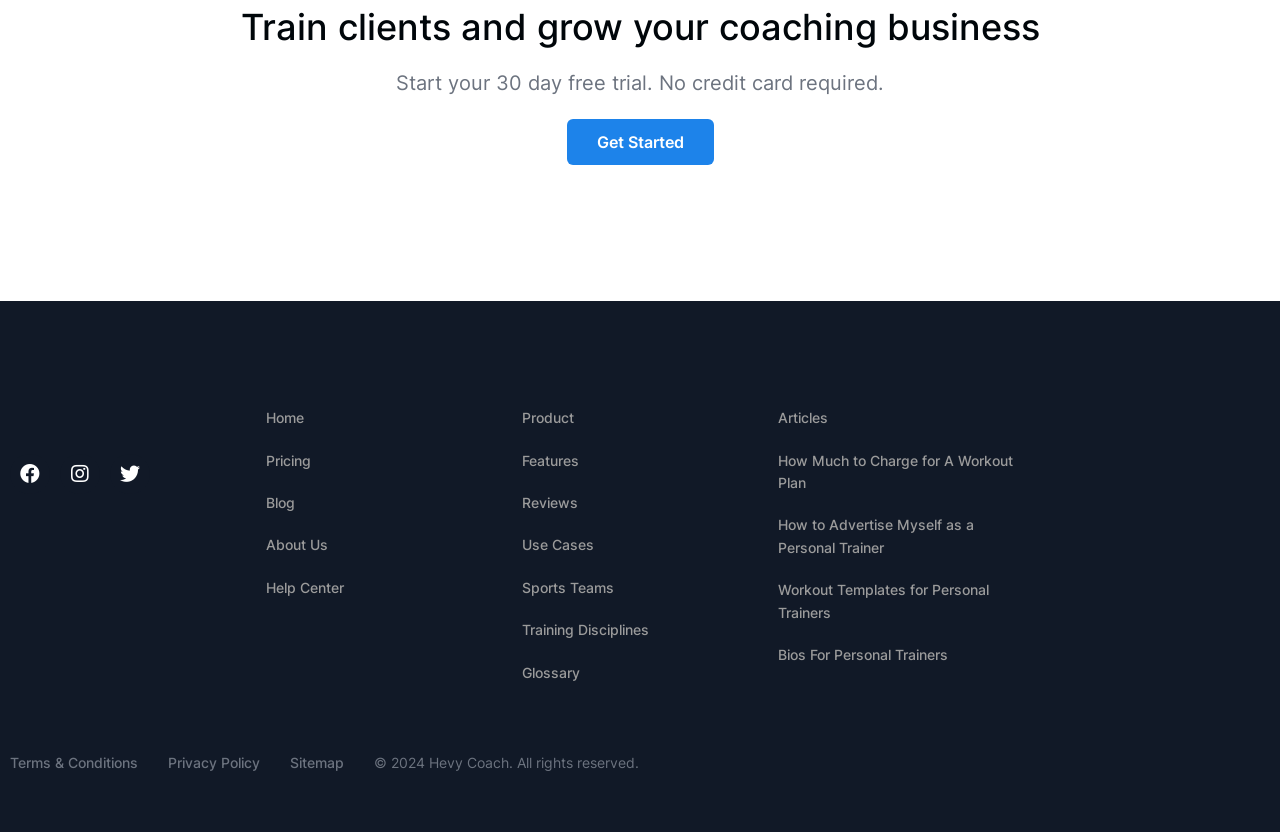Please determine the bounding box coordinates of the element to click in order to execute the following instruction: "Learn about the features". The coordinates should be four float numbers between 0 and 1, specified as [left, top, right, bottom].

[0.408, 0.543, 0.452, 0.563]